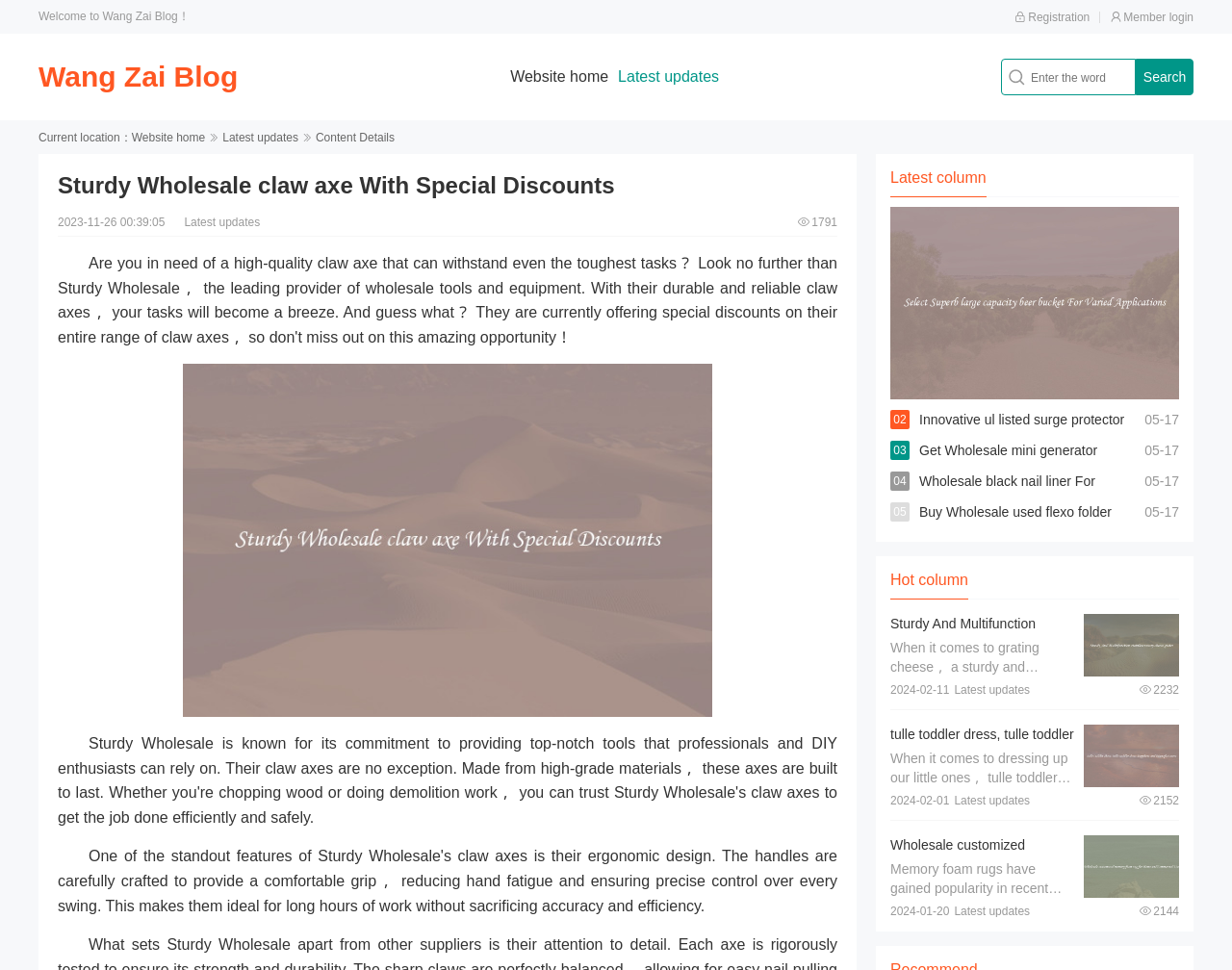Please answer the following query using a single word or phrase: 
What is the category of the product 'tulle toddler dress'?

Clothing